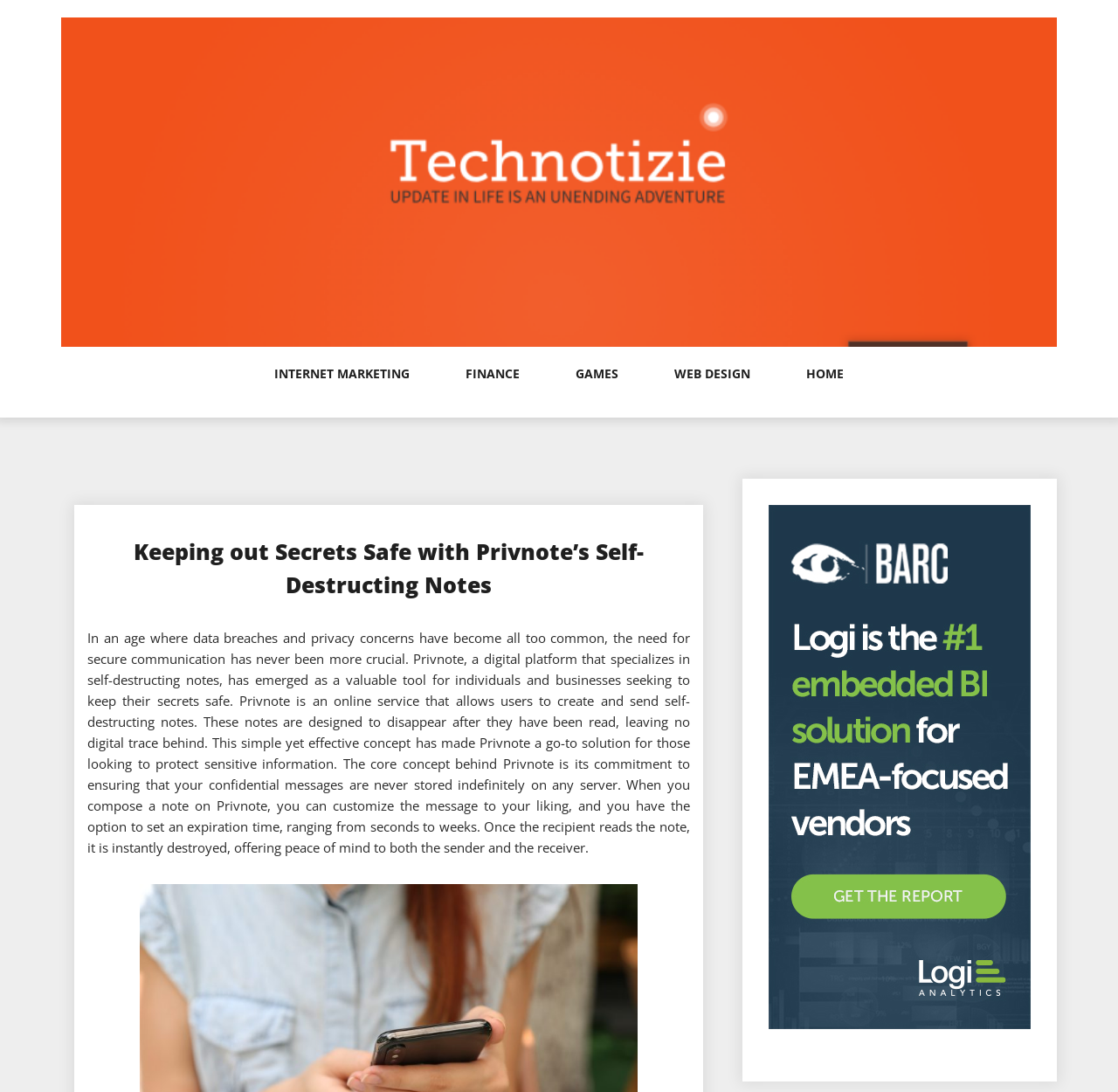Identify the bounding box for the UI element described as: "Games". The coordinates should be four float numbers between 0 and 1, i.e., [left, top, right, bottom].

[0.515, 0.334, 0.553, 0.382]